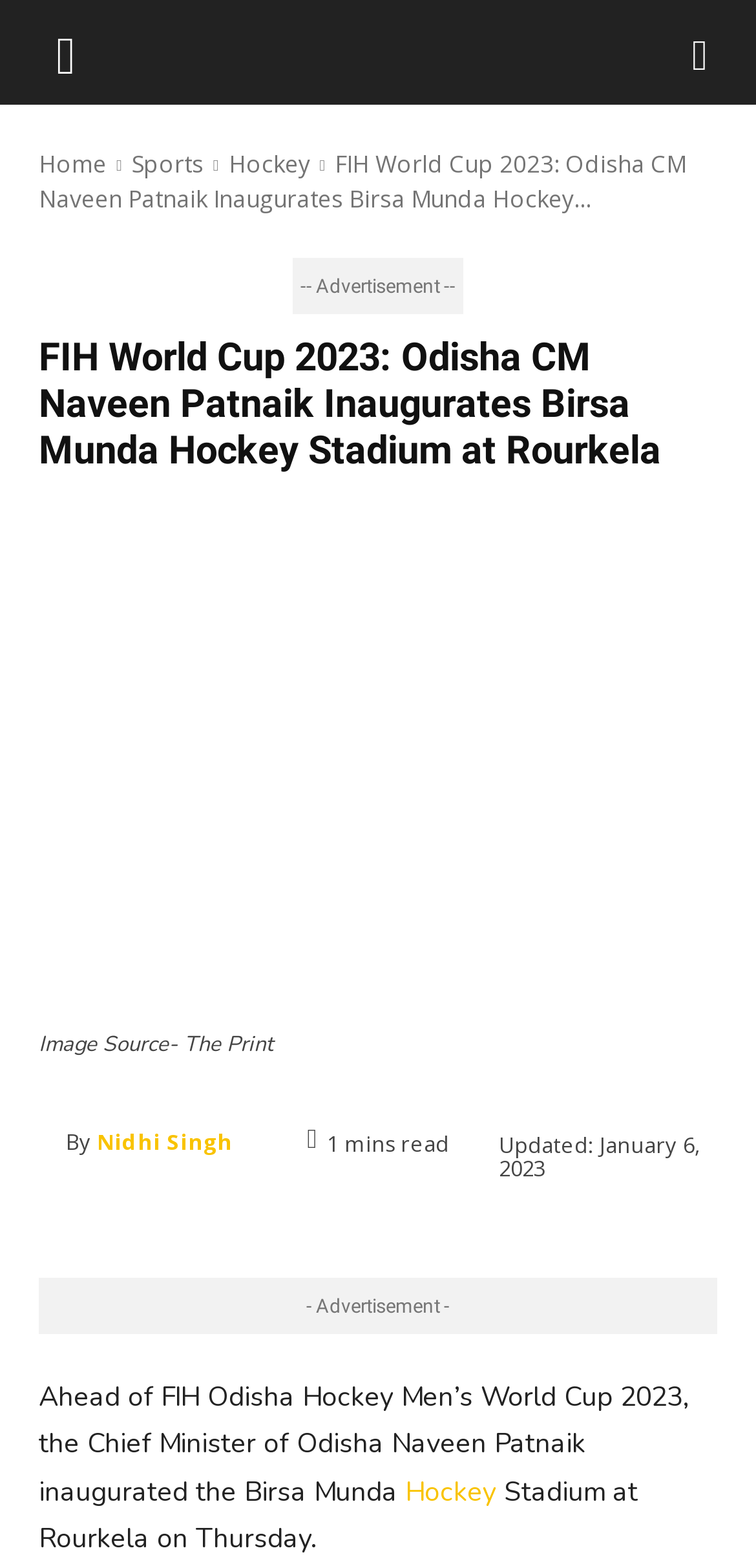Provide an in-depth caption for the webpage.

This webpage appears to be a news article about the inauguration of the Birsa Munda Hockey Stadium at Rourkela by Odisha Chief Minister Naveen Patnaik. 

At the top left corner, there is a "Menu" button. On the top right corner, there is a "Search" link. Below the search link, there are several navigation links, including "Home", "Sports", and "Hockey". 

The main content of the webpage starts with a heading that reads "FIH World Cup 2023: Odisha CM Naveen Patnaik Inaugurates Birsa Munda Hockey Stadium at Rourkela". Below the heading, there is a static text that provides a brief summary of the article. 

To the right of the summary, there is an advertisement section marked with "-- Advertisement --". 

Below the advertisement, there is a large figure that takes up most of the width of the webpage. The figure contains an image of the inauguration event, accompanied by a figcaption that credits the image source as "The Print". 

Below the figure, there is a byline that reads "By Nidhi Singh", accompanied by a small image of the author. The author's name is also linked to their profile. 

To the right of the byline, there is a text that indicates the reading time, marked as "mins read". Next to it, there is an "Updated" timestamp that reads "January 6, 2023". 

The main article content starts below the author information, describing the inauguration event of the Birsa Munda Hockey Stadium. The article mentions that the Chief Minister of Odisha, Naveen Patnaik, inaugurated the stadium ahead of the FIH Odisha Hockey Men’s World Cup 2023. 

At the bottom of the webpage, there is another advertisement section marked with "- Advertisement -". 

Finally, at the bottom right corner, there is a "Close Ad" button.